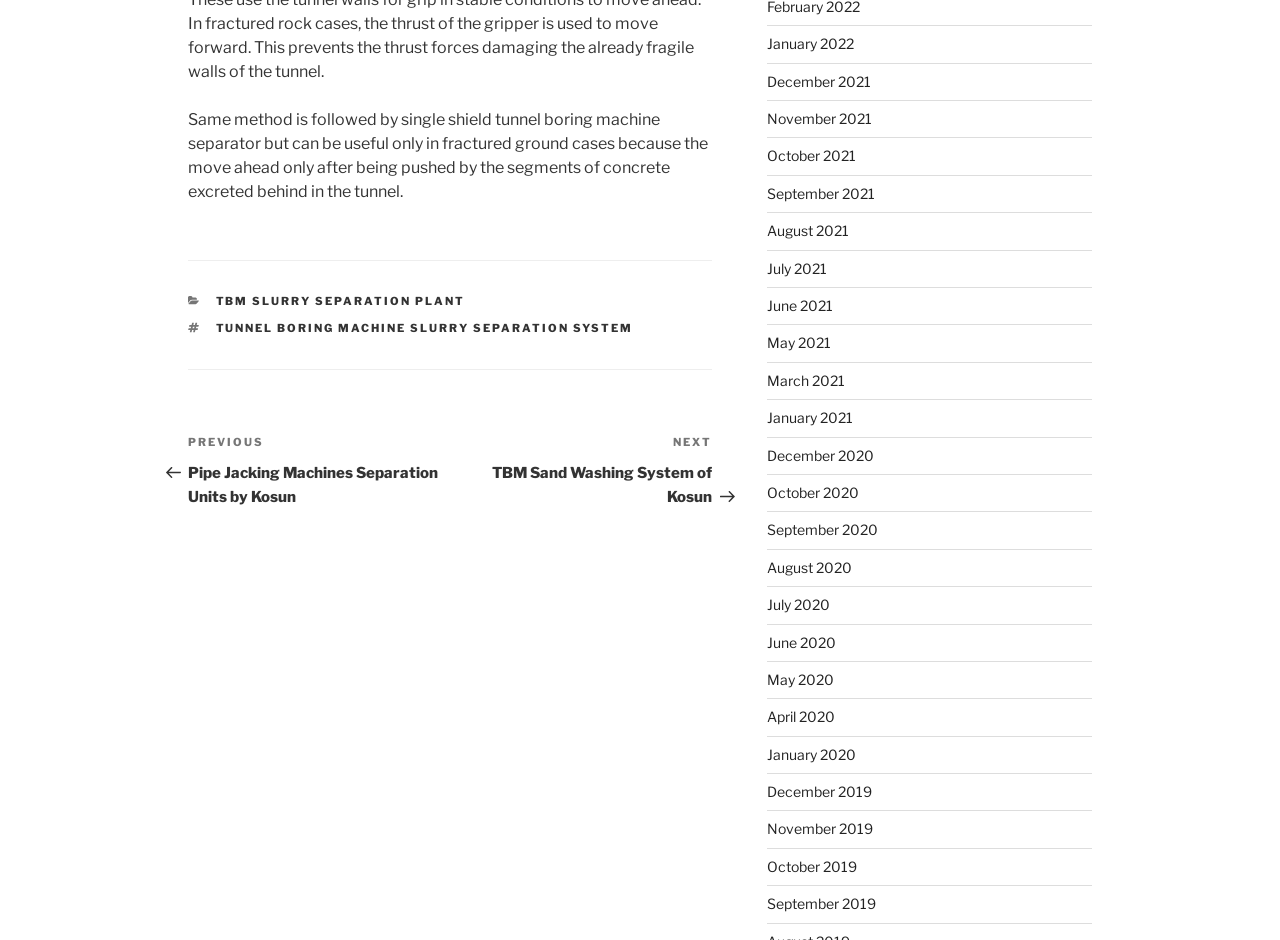What type of content is on the webpage?
Based on the image, give a one-word or short phrase answer.

Blog post